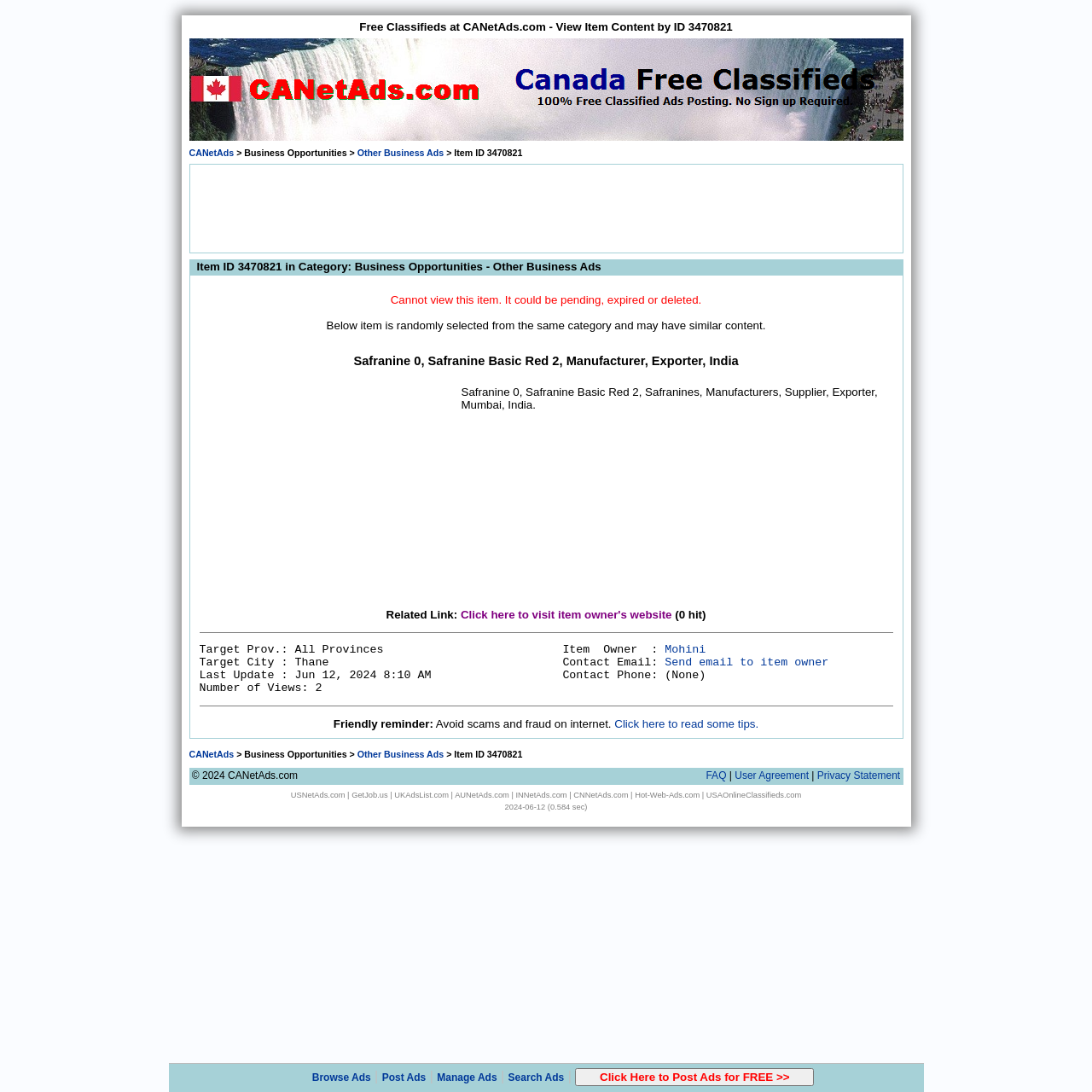Please determine the bounding box coordinates for the UI element described as: "Conferences - Software Research Institute".

None